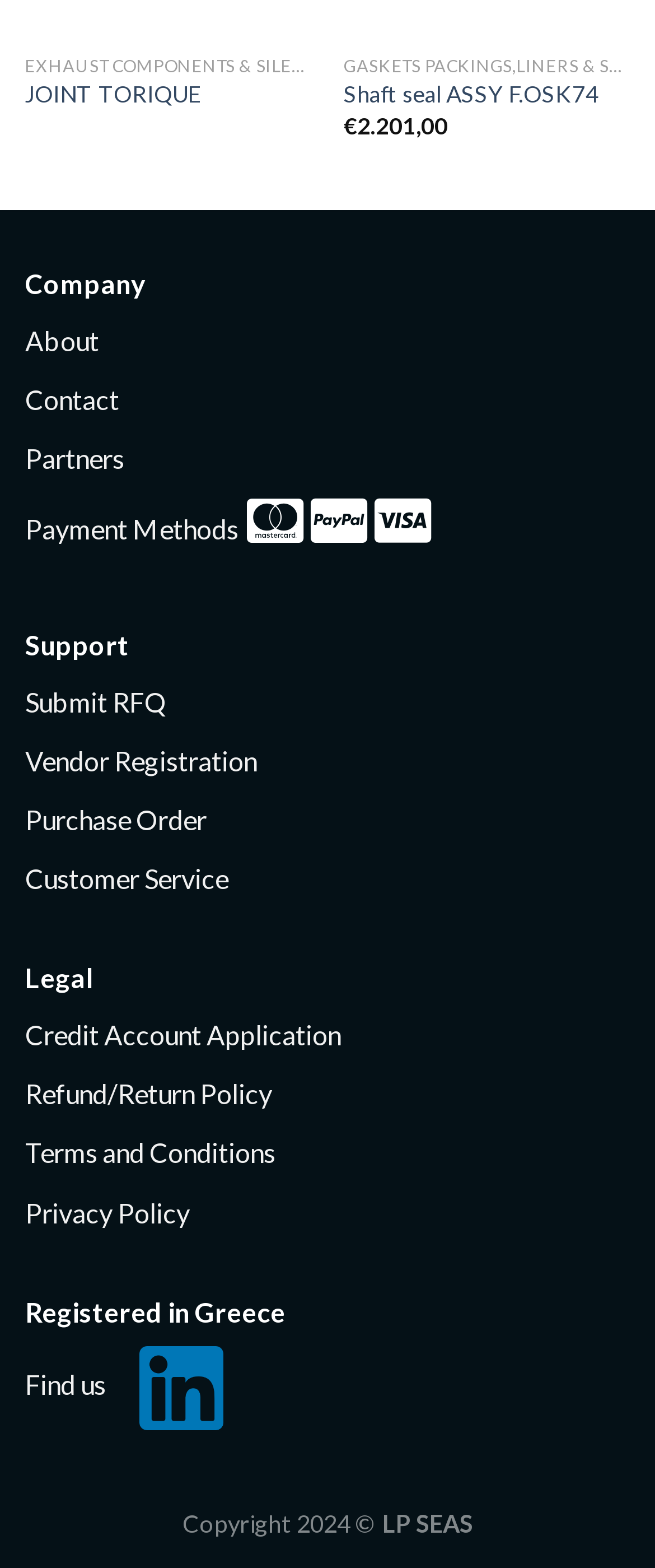What is the location of the company?
Please interpret the details in the image and answer the question thoroughly.

I found the location of the company by looking at the heading 'Registered in Greece', which suggests that the company is registered in Greece.